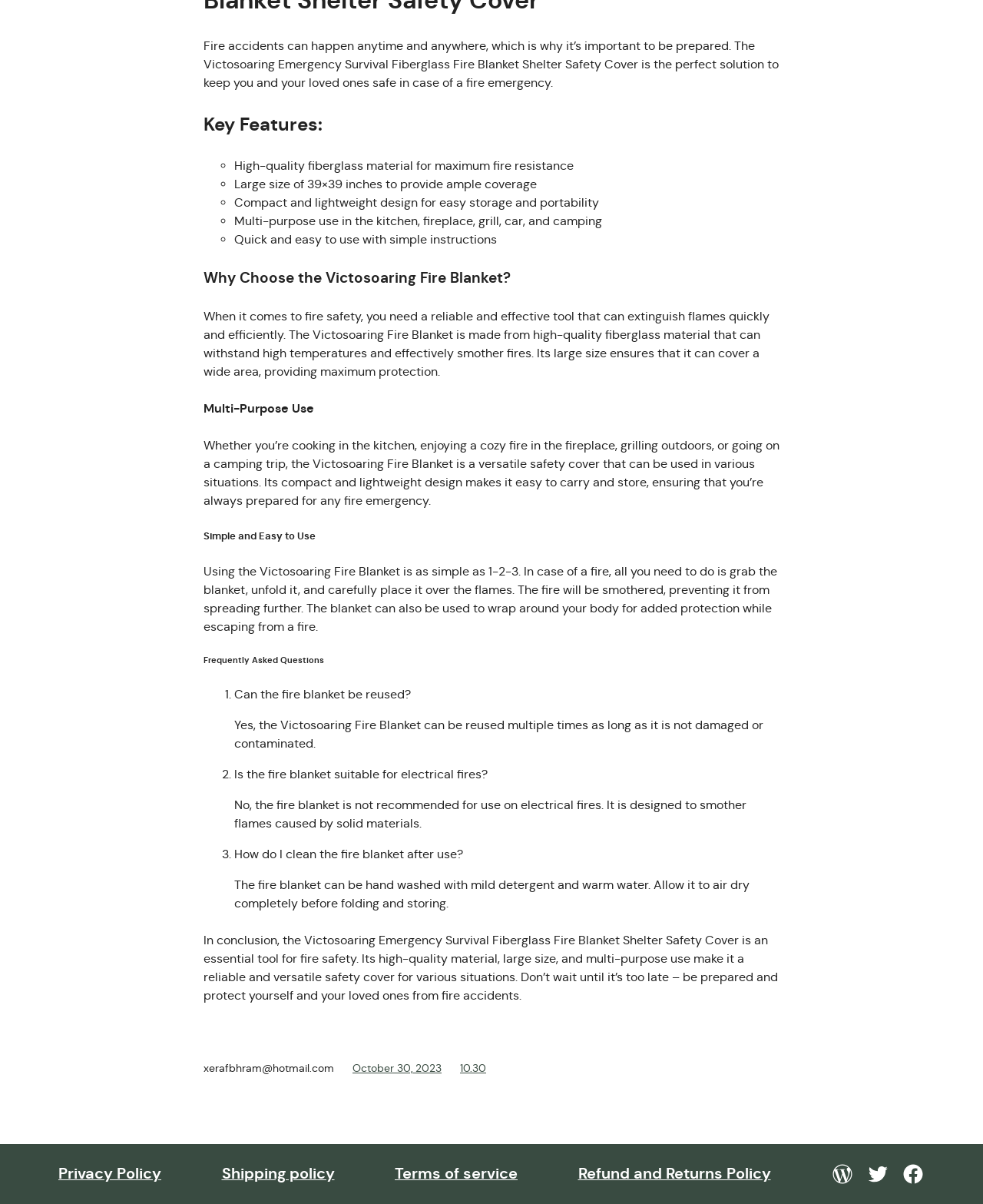Identify the bounding box coordinates of the element to click to follow this instruction: 'Click the 'Shipping policy' link'. Ensure the coordinates are four float values between 0 and 1, provided as [left, top, right, bottom].

[0.225, 0.966, 0.34, 0.984]